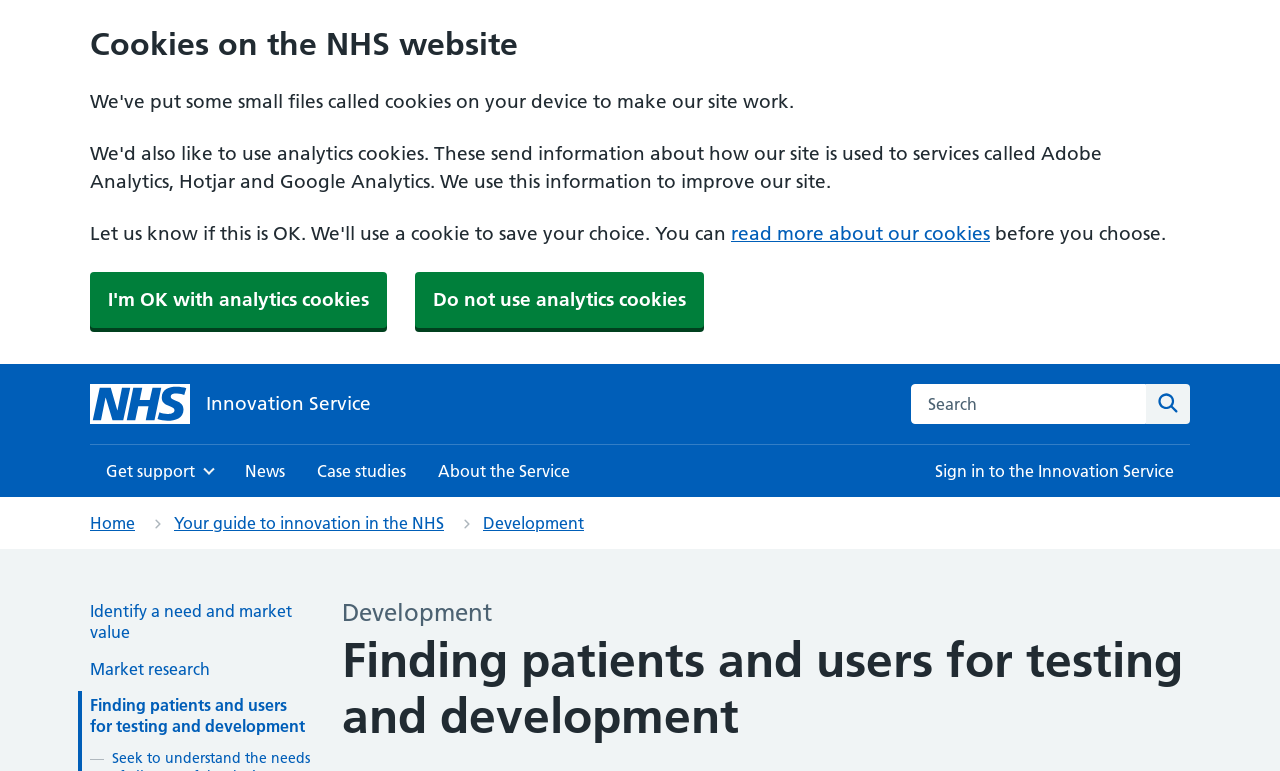Explain the features and main sections of the webpage comprehensively.

The webpage is about the Innovation Service, specifically focusing on finding patients and users for testing and development of healthcare products. At the top left corner, there is a notification about cookies on the NHS website, with a "read more" link and two buttons to choose whether to accept analytics cookies. Below this notification, there is a link to the Innovation Service, accompanied by a small image.

On the top right side, there is a search bar with a search button and a placeholder text "Search on the Innovation Service". Below the search bar, there is a navigation menu with links to "News", "Case studies", "About the Service", and "Sign in to the Innovation Service".

The main content of the webpage is divided into sections, with a breadcrumb navigation at the top, showing the path from "Home" to "Development" to the current page "Finding patients and users for testing and development". Below the breadcrumb, there is a heading "Development - Finding patients and users for testing and development" that spans across the page.

Under this heading, there are three links related to the development process: "Identify a need and market value", "Market research", and "Finding patients and users for testing and development", which is the current page. The meta description at the top of the page provides a brief overview of Patient and Public Involvement (PPI) as the process of involving patients and public to help inform the design and improvement of an innovation or service.